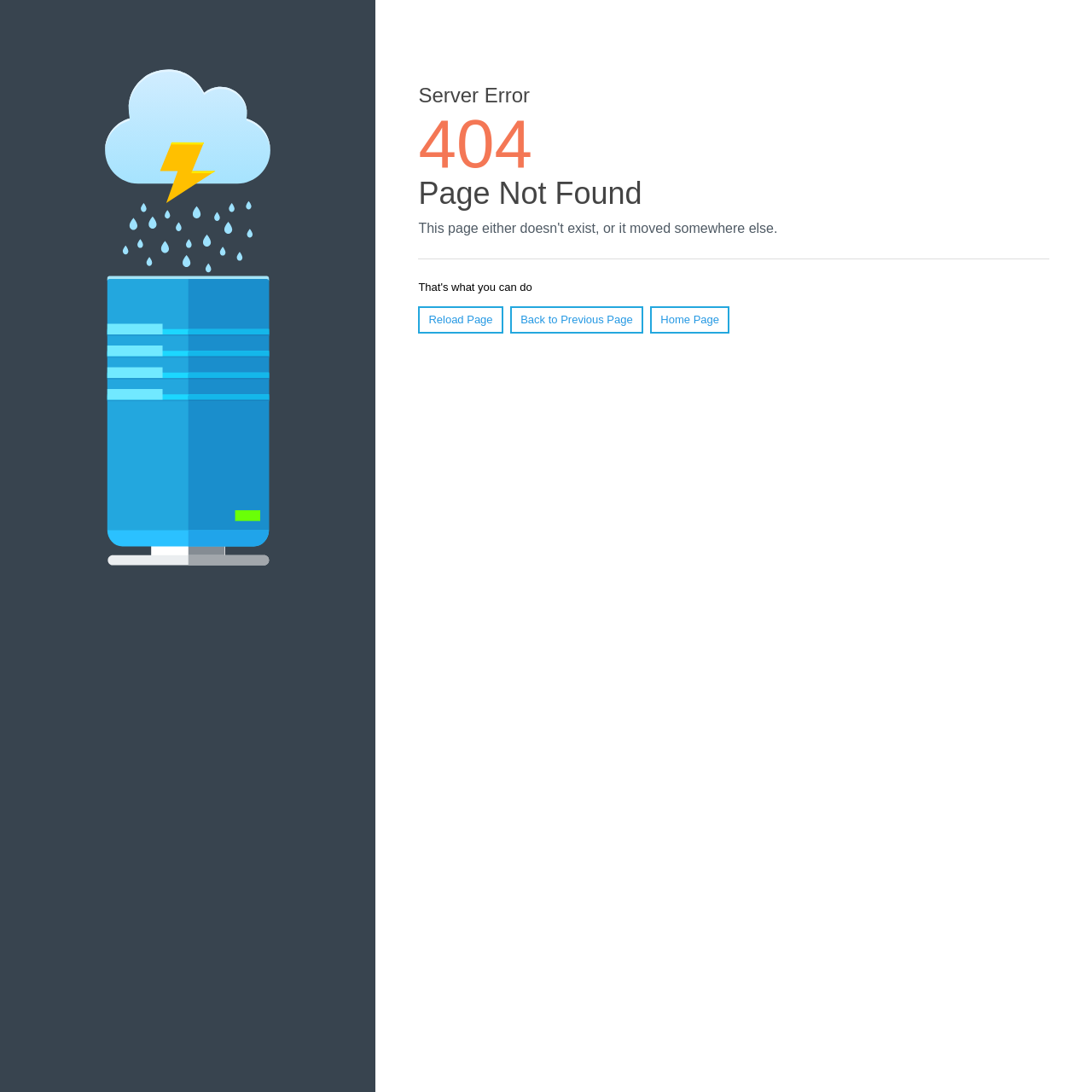Bounding box coordinates are specified in the format (top-left x, top-left y, bottom-right x, bottom-right y). All values are floating point numbers bounded between 0 and 1. Please provide the bounding box coordinate of the region this sentence describes: Back to Previous Page

[0.467, 0.28, 0.589, 0.305]